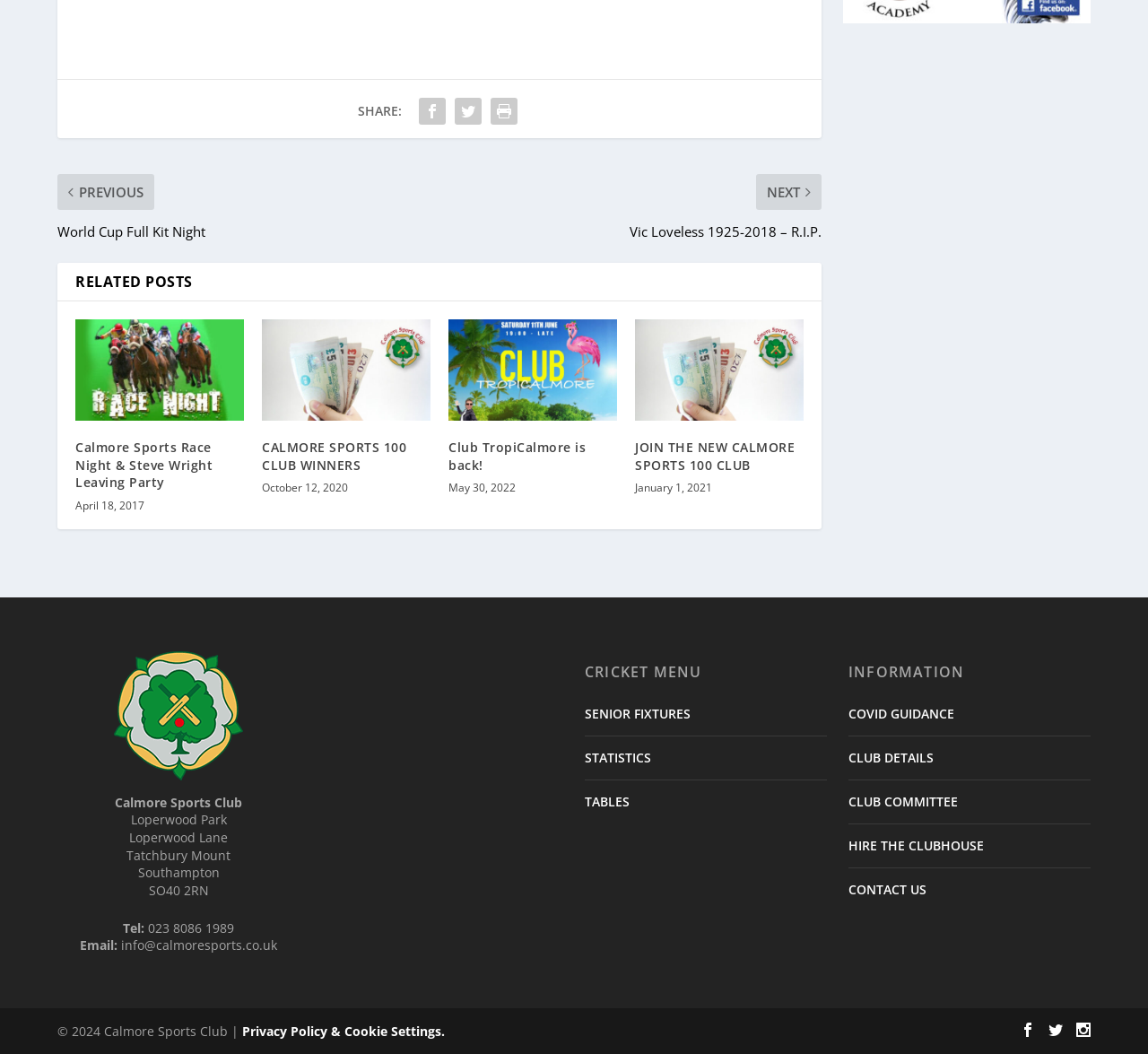Find the bounding box coordinates of the element I should click to carry out the following instruction: "Share the page".

[0.361, 0.093, 0.392, 0.127]